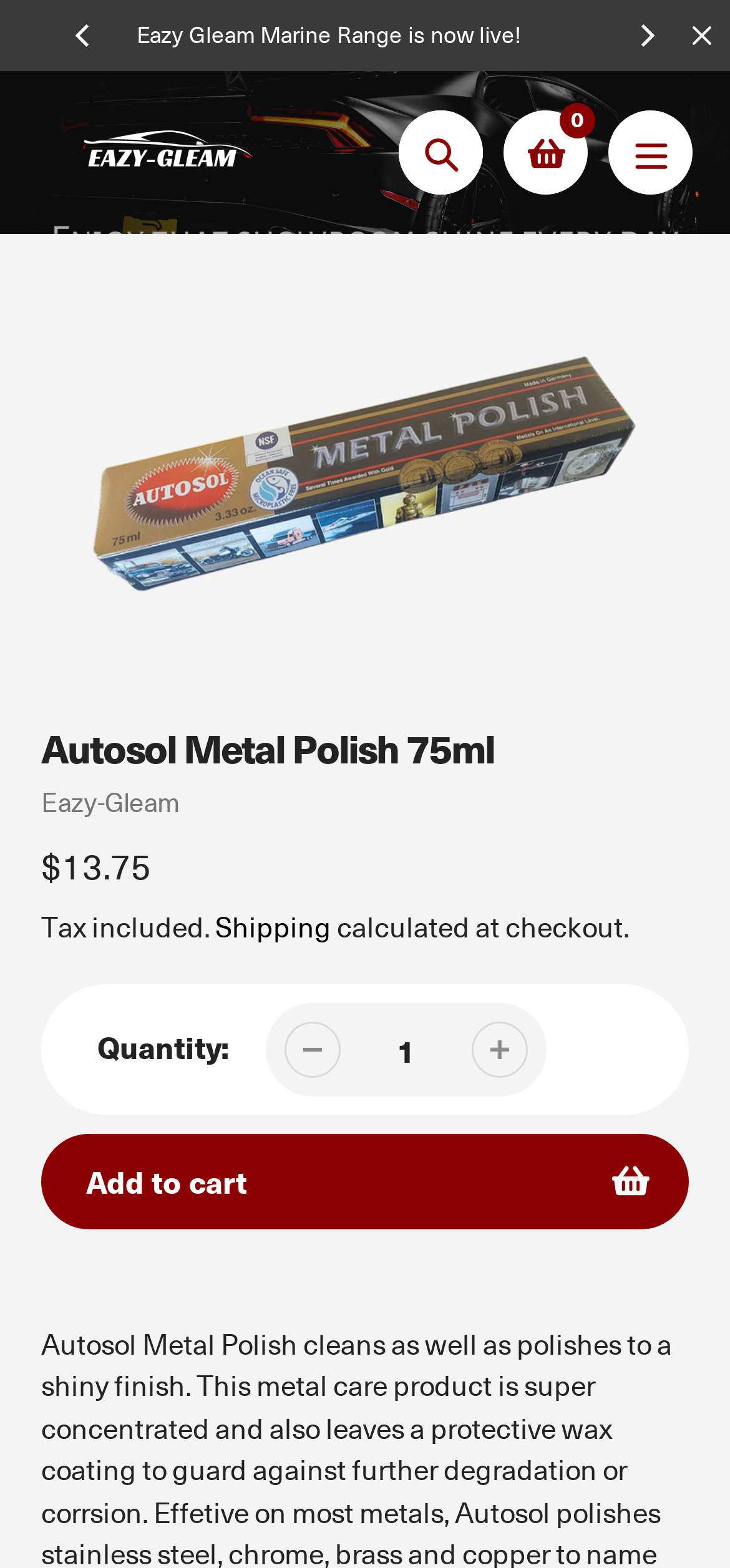Refer to the element description Website Designed by Ideaone and identify the corresponding bounding box in the screenshot. Format the coordinates as (top-left x, top-left y, bottom-right x, bottom-right y) with values in the range of 0 to 1.

None